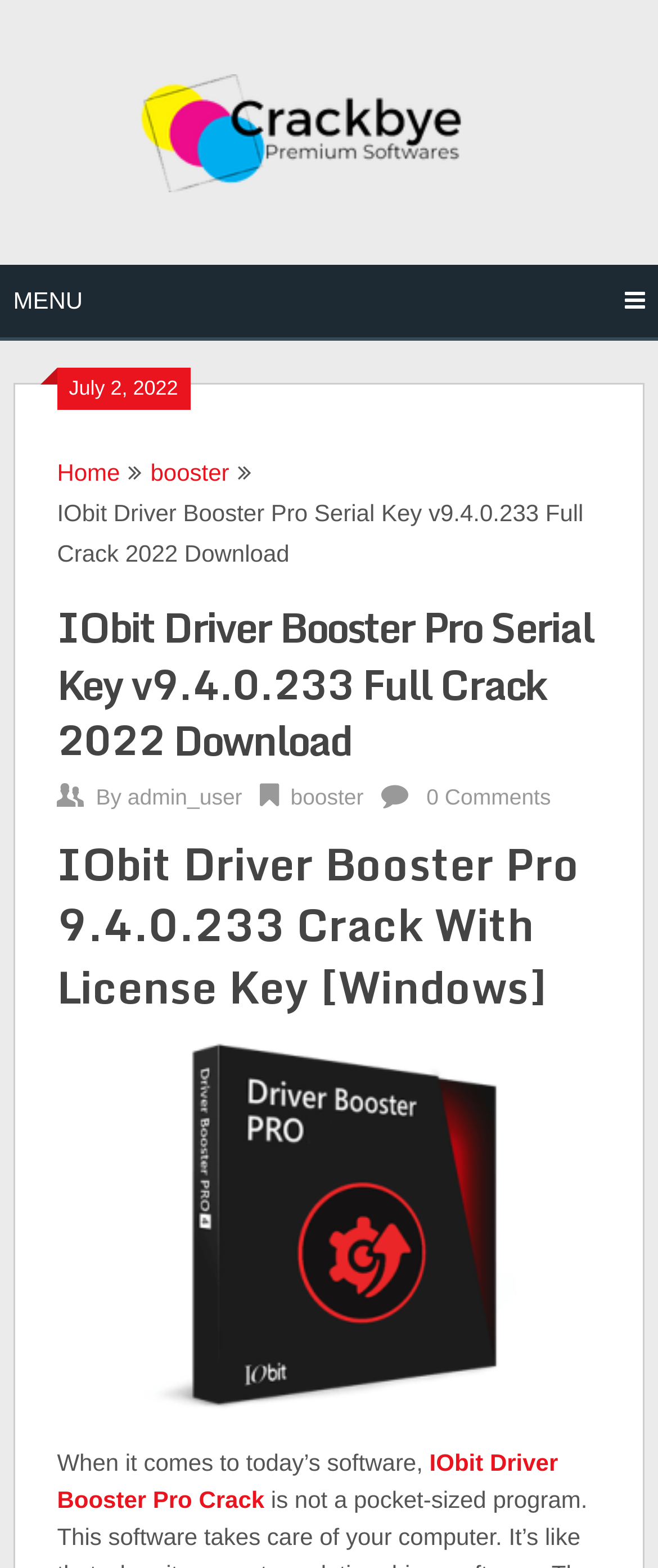From the given element description: "IObit Driver Booster Pro Crack", find the bounding box for the UI element. Provide the coordinates as four float numbers between 0 and 1, in the order [left, top, right, bottom].

[0.087, 0.924, 0.848, 0.965]